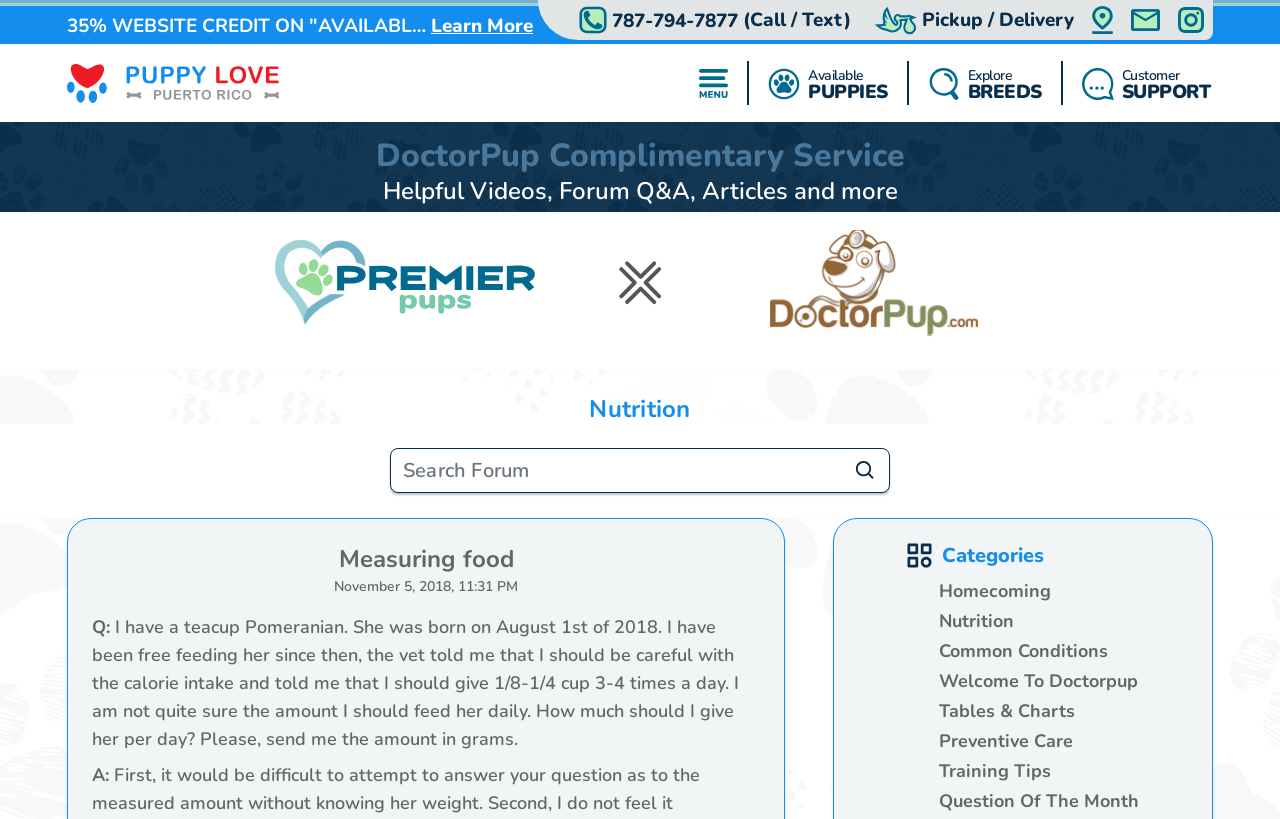Please find the bounding box coordinates of the element that must be clicked to perform the given instruction: "Contact via phone". The coordinates should be four float numbers from 0 to 1, i.e., [left, top, right, bottom].

[0.445, 0.0, 0.676, 0.049]